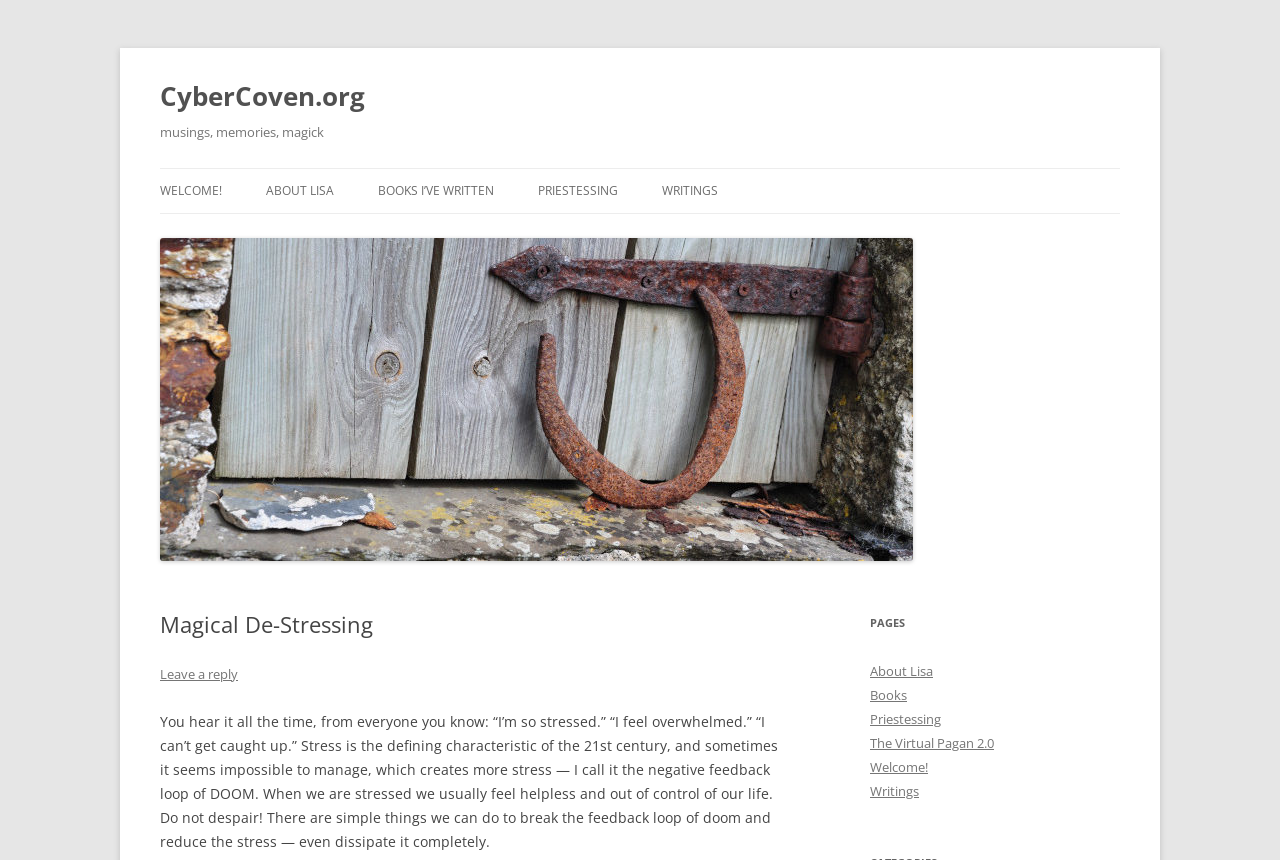Determine the bounding box coordinates for the clickable element to execute this instruction: "Visit the ABOUT LISA page". Provide the coordinates as four float numbers between 0 and 1, i.e., [left, top, right, bottom].

[0.208, 0.197, 0.261, 0.248]